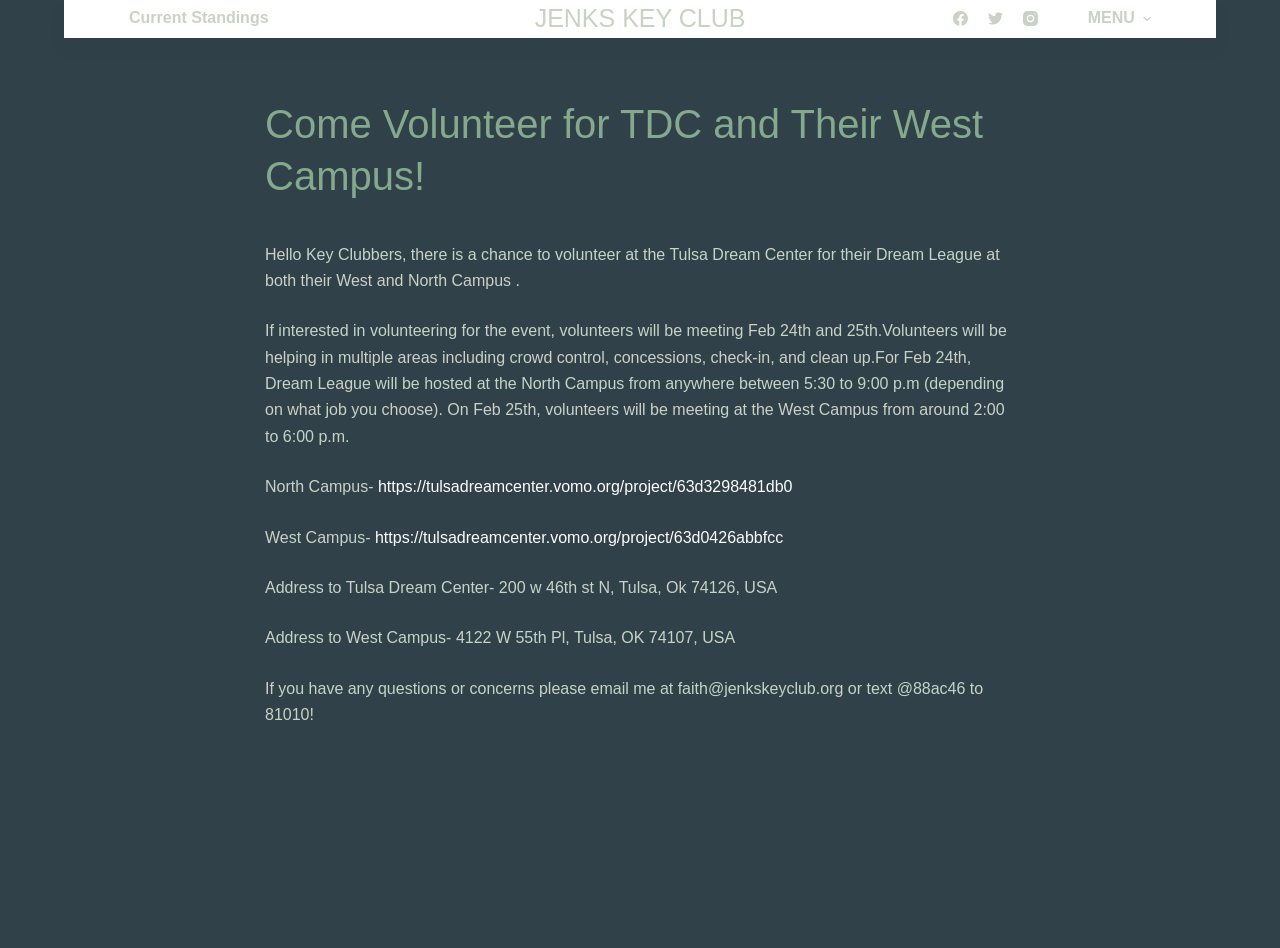What is the date of the event at North Campus?
From the image, provide a succinct answer in one word or a short phrase.

Feb 24th